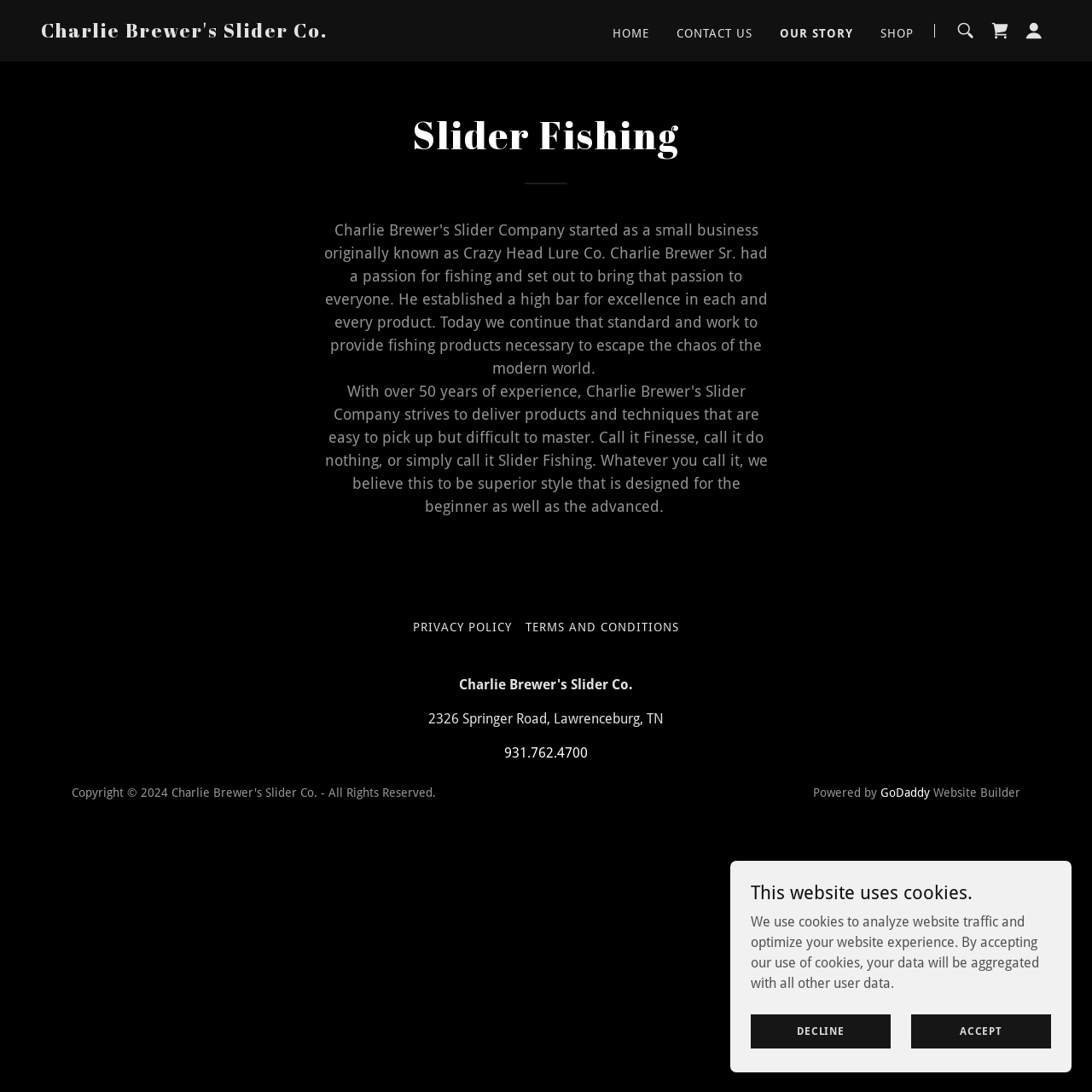Answer the following query with a single word or phrase:
How many main navigation links are there?

4